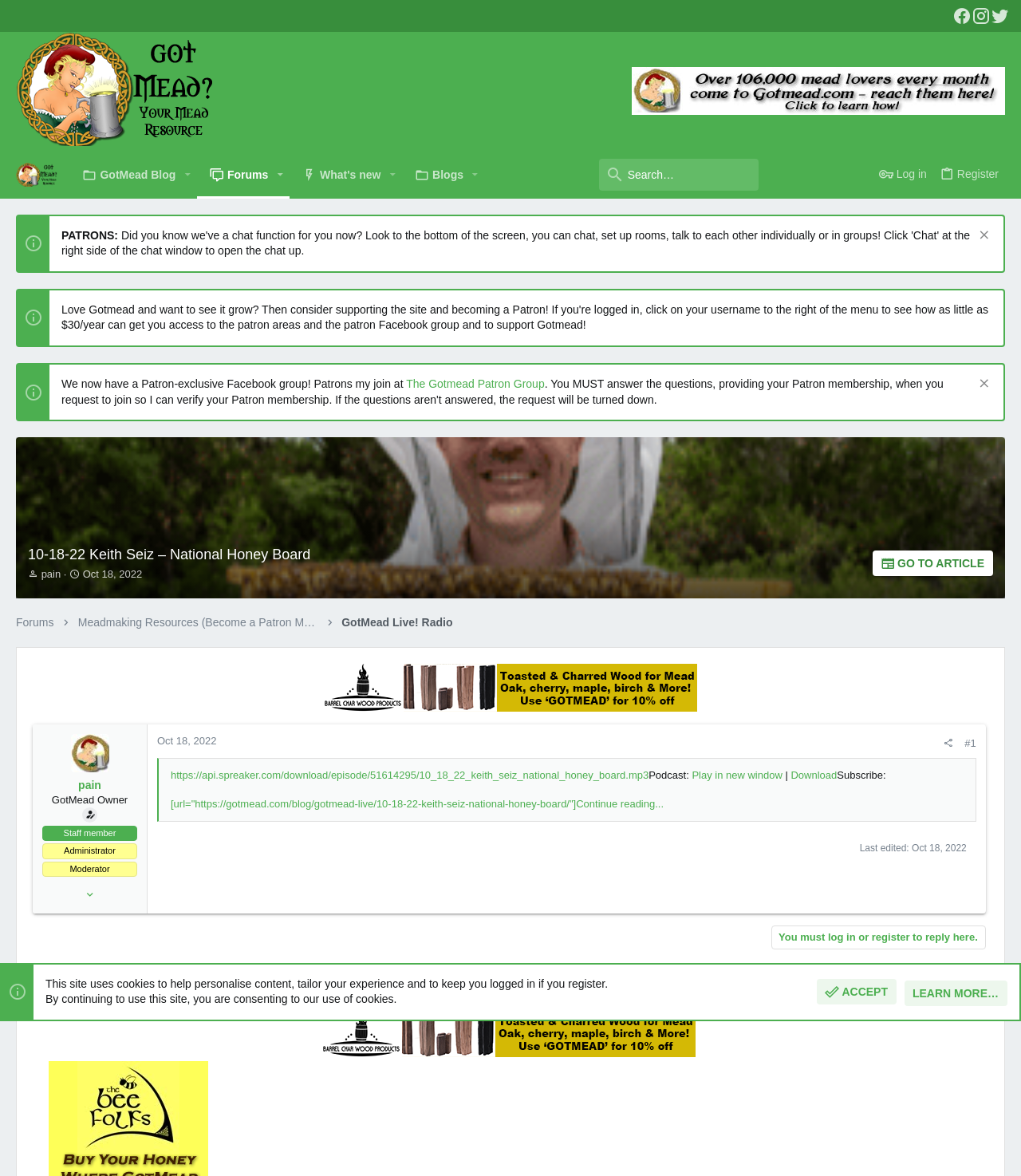Can you identify the bounding box coordinates of the clickable region needed to carry out this instruction: 'Log in'? The coordinates should be four float numbers within the range of 0 to 1, stated as [left, top, right, bottom].

[0.854, 0.134, 0.914, 0.162]